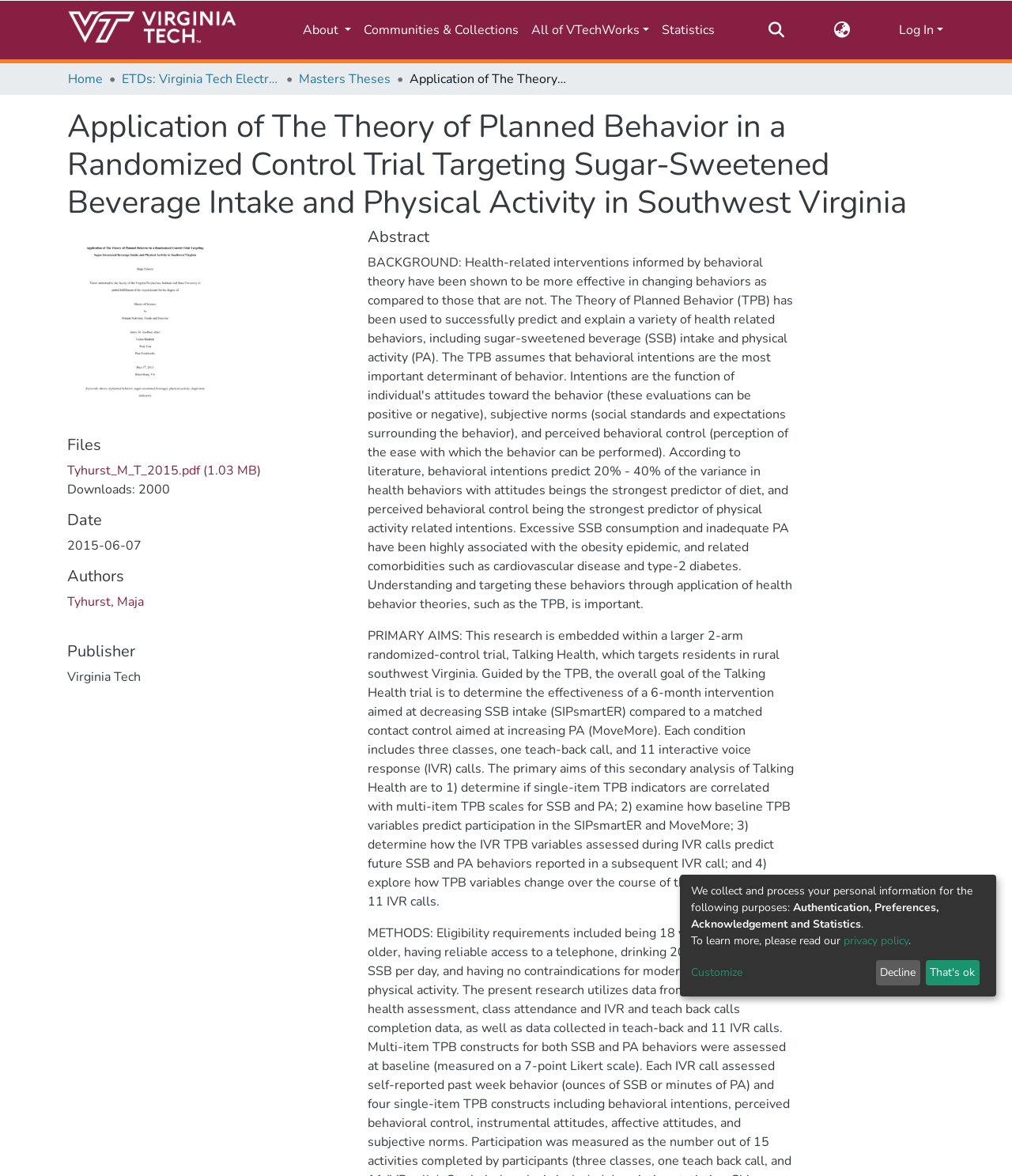Extract the main headline from the webpage and generate its text.

Application of The Theory of Planned Behavior in a Randomized Control Trial Targeting Sugar-Sweetened Beverage Intake and Physical Activity in Southwest Virginia